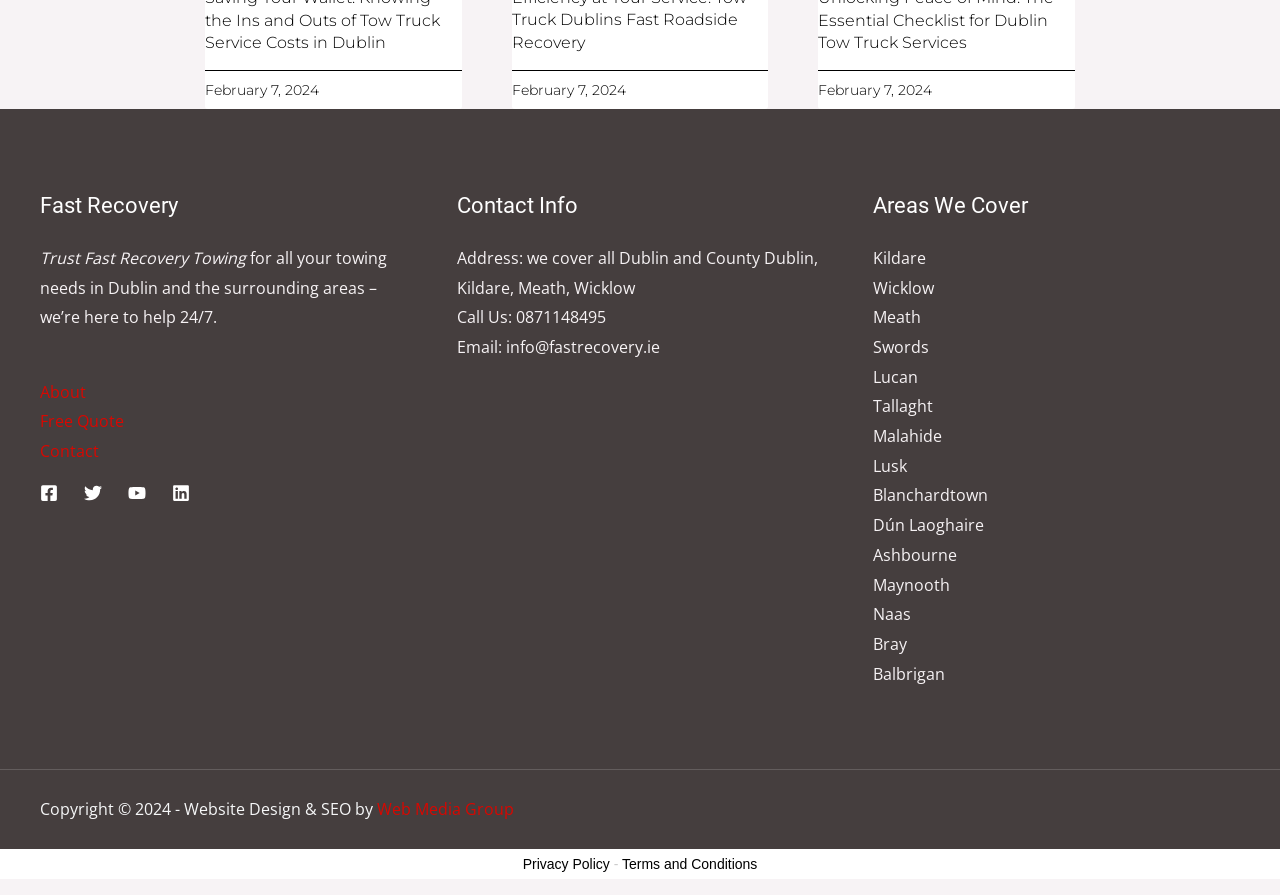Determine the bounding box for the described HTML element: "Free Quote". Ensure the coordinates are four float numbers between 0 and 1 in the format [left, top, right, bottom].

[0.031, 0.459, 0.097, 0.483]